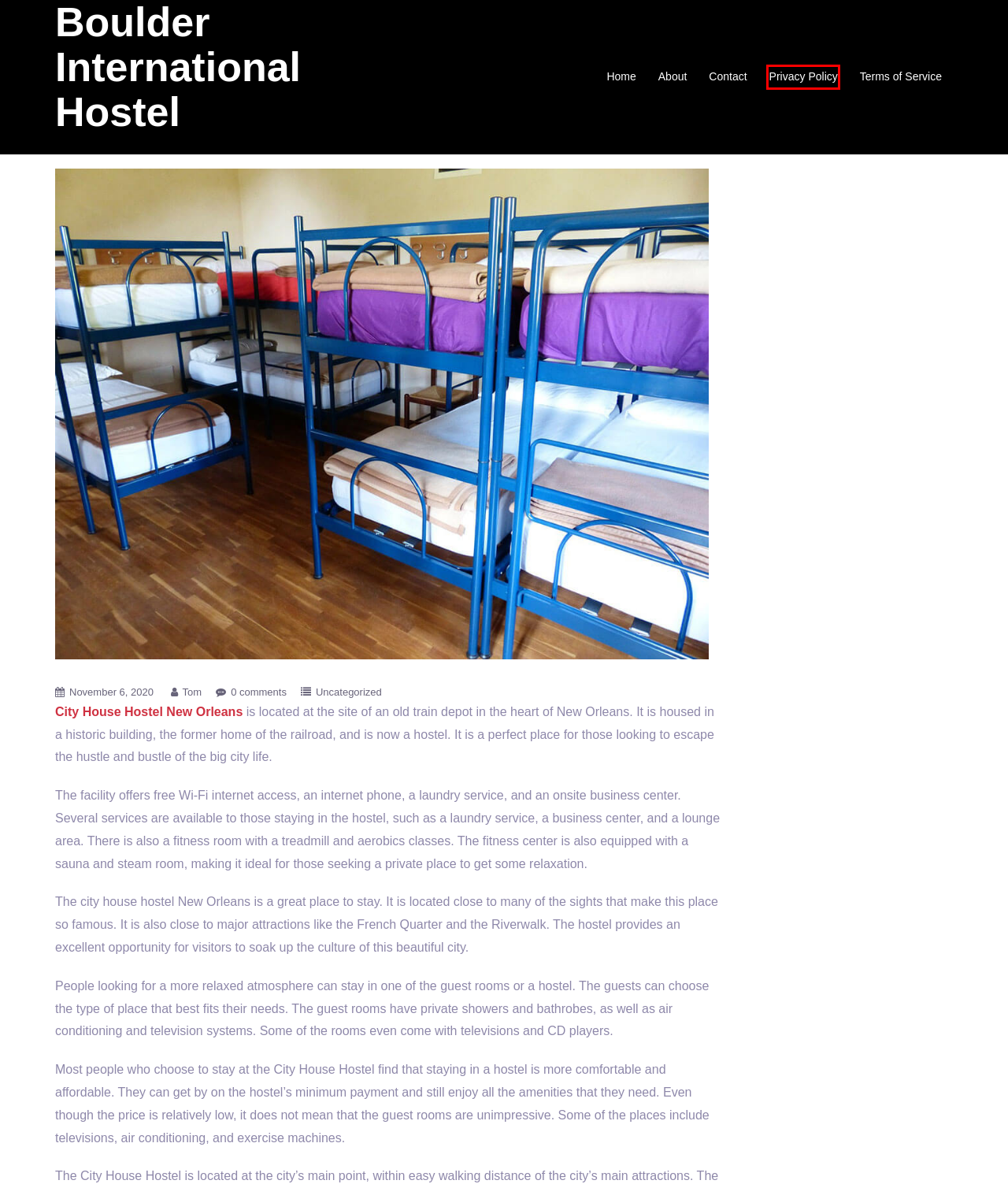You have a screenshot of a webpage with a red rectangle bounding box around a UI element. Choose the best description that matches the new page after clicking the element within the bounding box. The candidate descriptions are:
A. CTR: на что влияет и как рассчитать? – Boulder International Hostel
B. Privacy Policy – Boulder International Hostel
C. A mail-order wife is what? – Boulder International Hostel
D. Tom – Boulder International Hostel
E. Terms of Service – Boulder International Hostel
F. About – Boulder International Hostel
G. Uncategorized – Boulder International Hostel
H. Contact – Boulder International Hostel

B